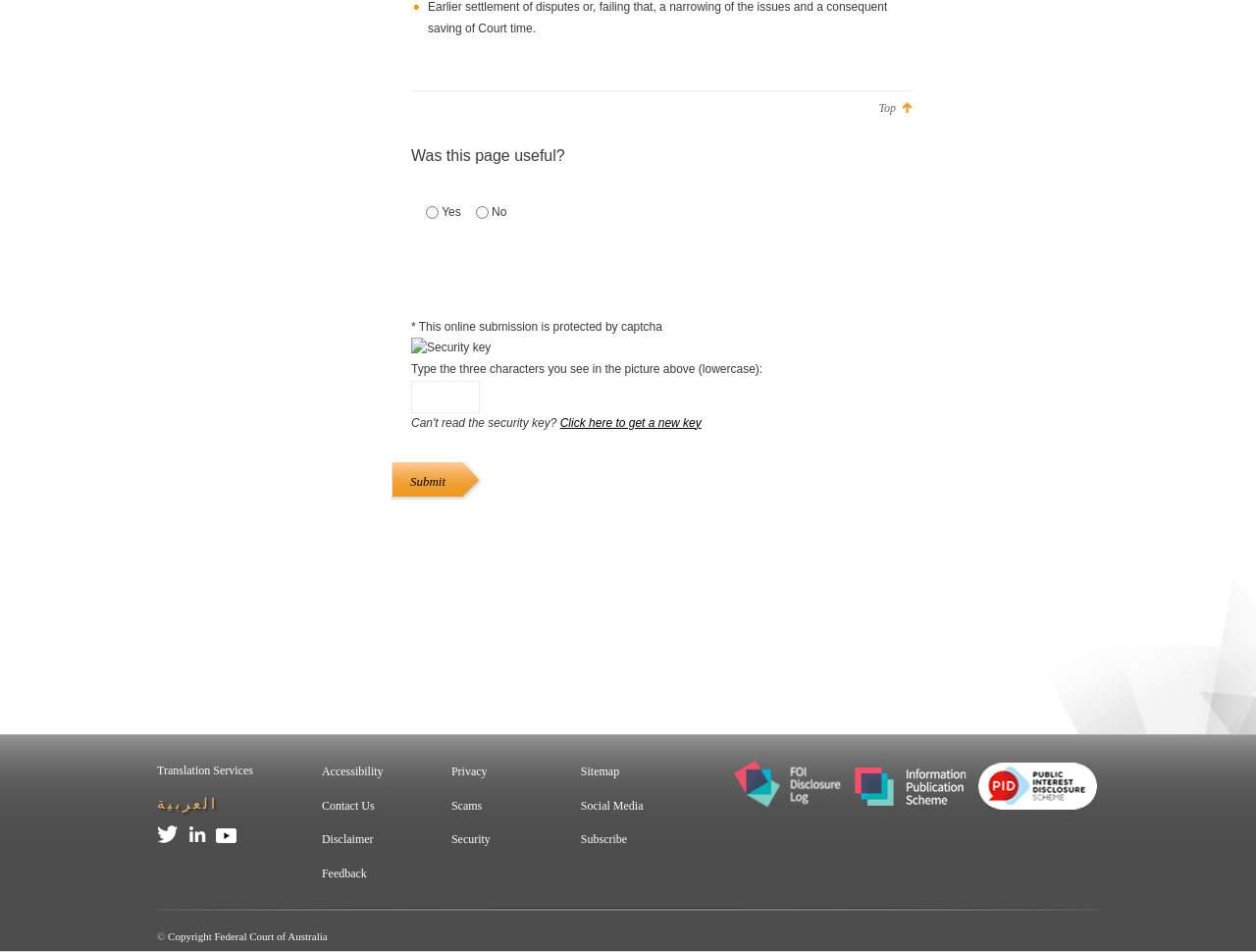What is the user asked to do with the picture?
Please answer the question as detailed as possible.

The user is asked to type the three characters they see in the picture above, in lowercase, as part of the captcha verification process.